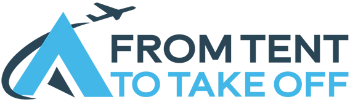What color is the text 'FROM TENT'?
Examine the webpage screenshot and provide an in-depth answer to the question.

The text 'FROM TENT' is displayed in bold black letters, creating a striking visual contrast with the light blue color used for the text 'TO TAKE OFF'.